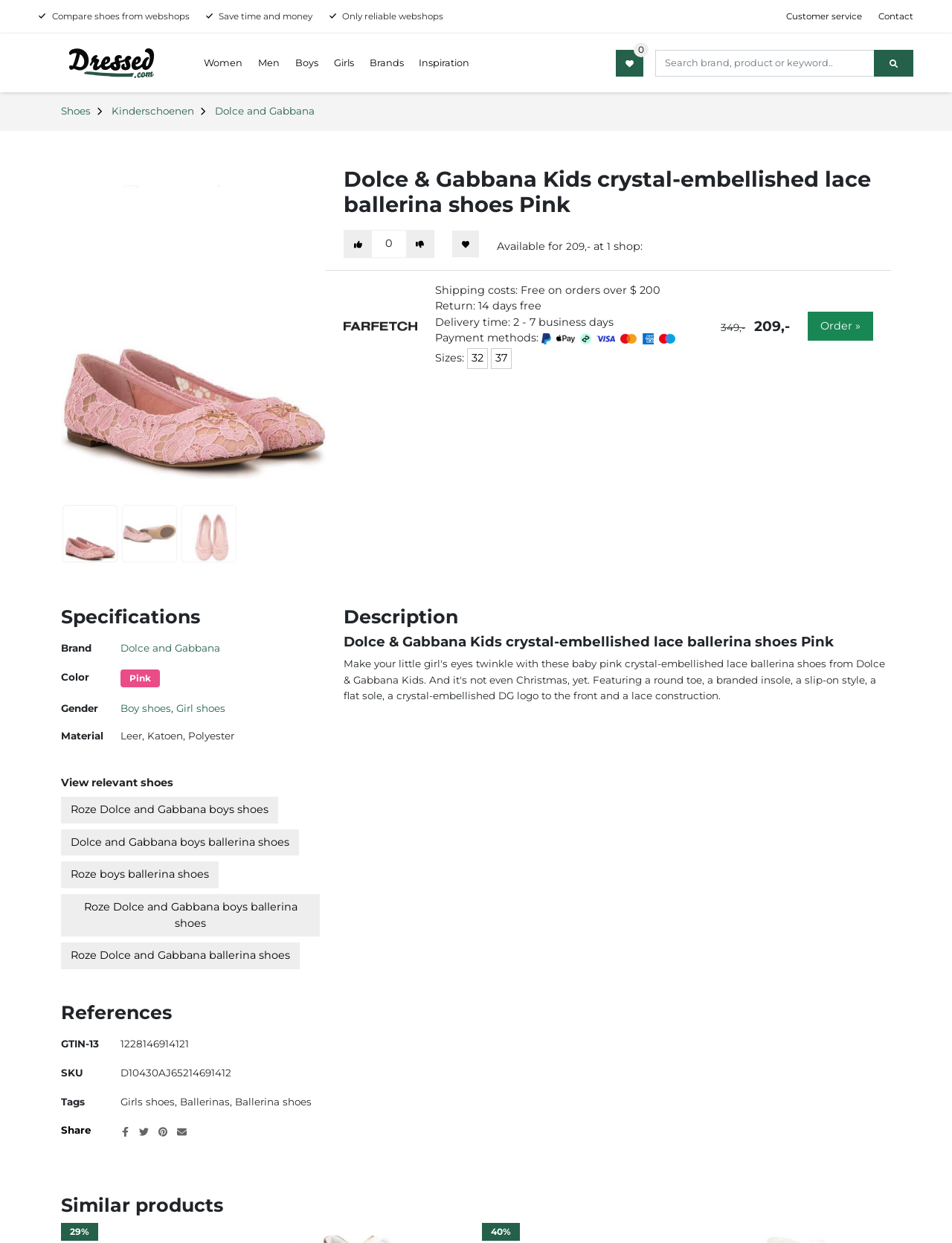Find the bounding box coordinates of the clickable area that will achieve the following instruction: "View wishlist".

[0.647, 0.04, 0.676, 0.061]